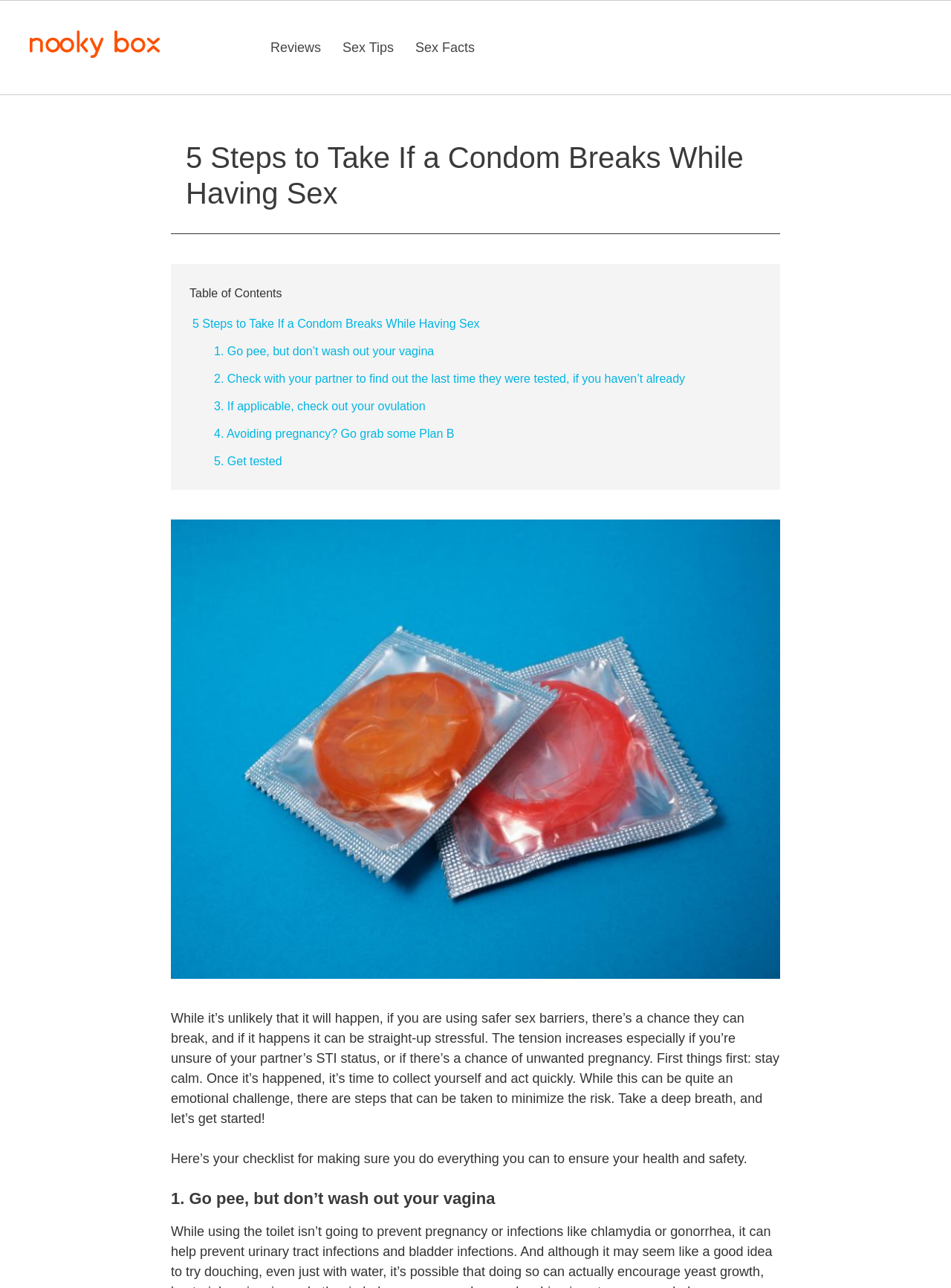Answer the question below in one word or phrase:
What is the logo of the website?

Nooky Box Logo